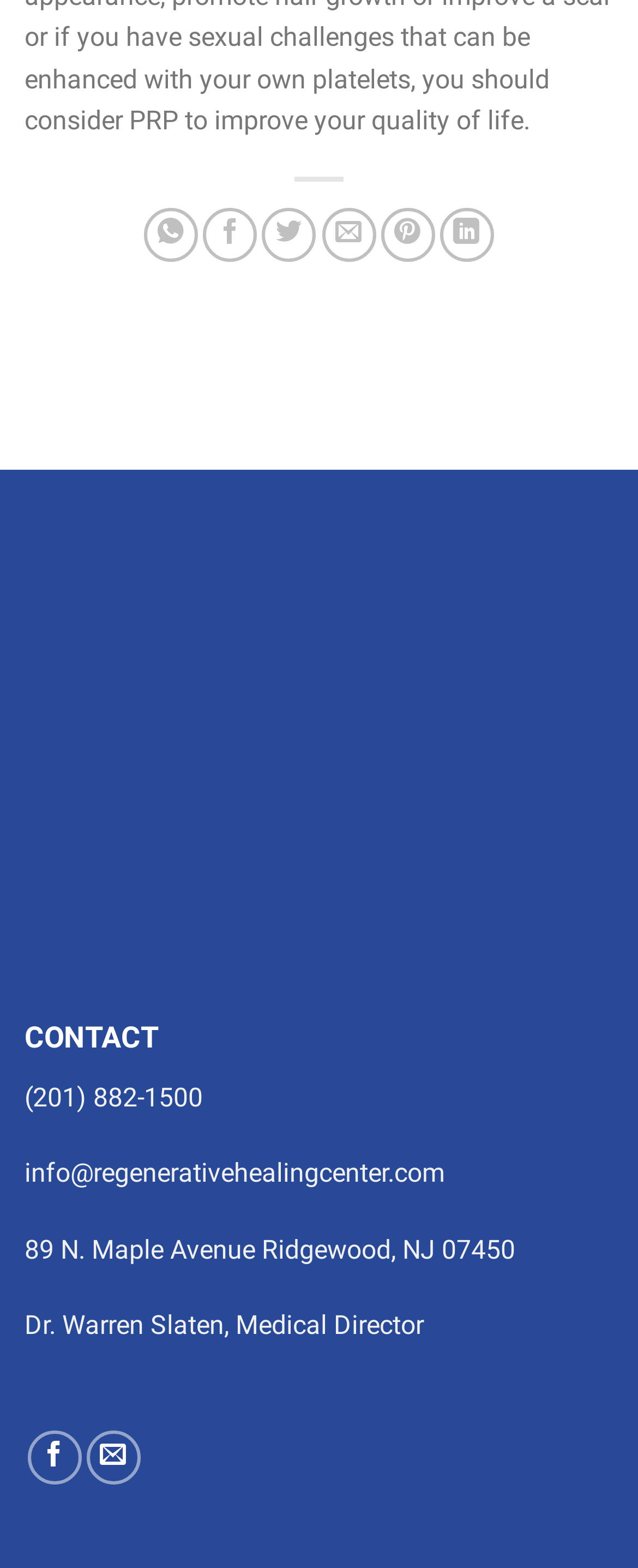Use a single word or phrase to answer the question:
What is the address of the Regenerative Healing Center?

89 N. Maple Avenue Ridgewood, NJ 07450